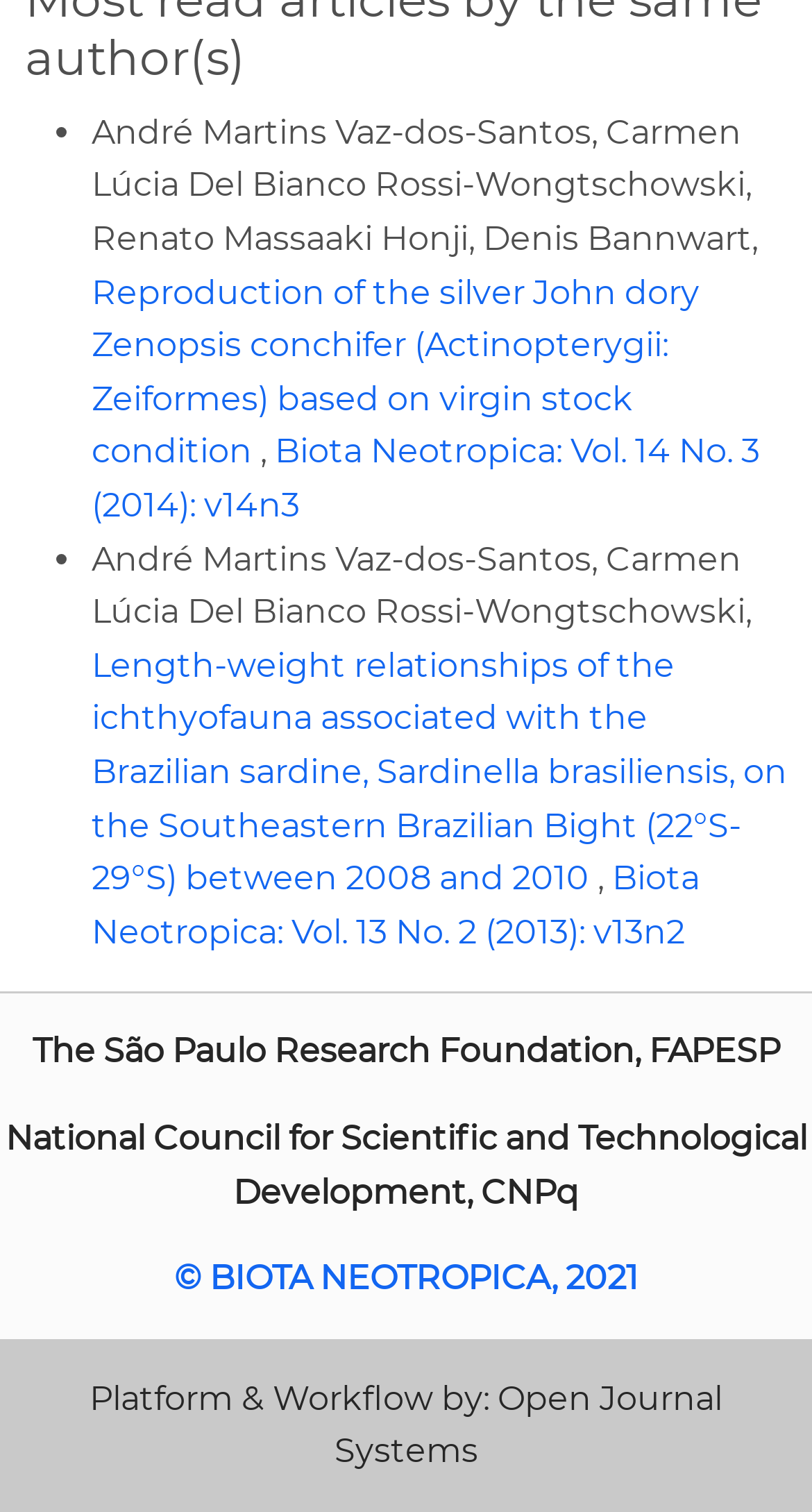From the webpage screenshot, predict the bounding box of the UI element that matches this description: "© BIOTA NEOTROPICA, 2021".

[0.214, 0.832, 0.786, 0.858]